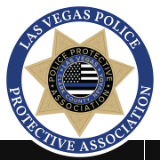Analyze the image and give a detailed response to the question:
What is at the center of the star?

The question inquires about the element located at the center of the star in the emblem. According to the caption, the center of the star features an American flag graphic, which is a prominent design element that signifies the association's commitment to law enforcement and community safety.